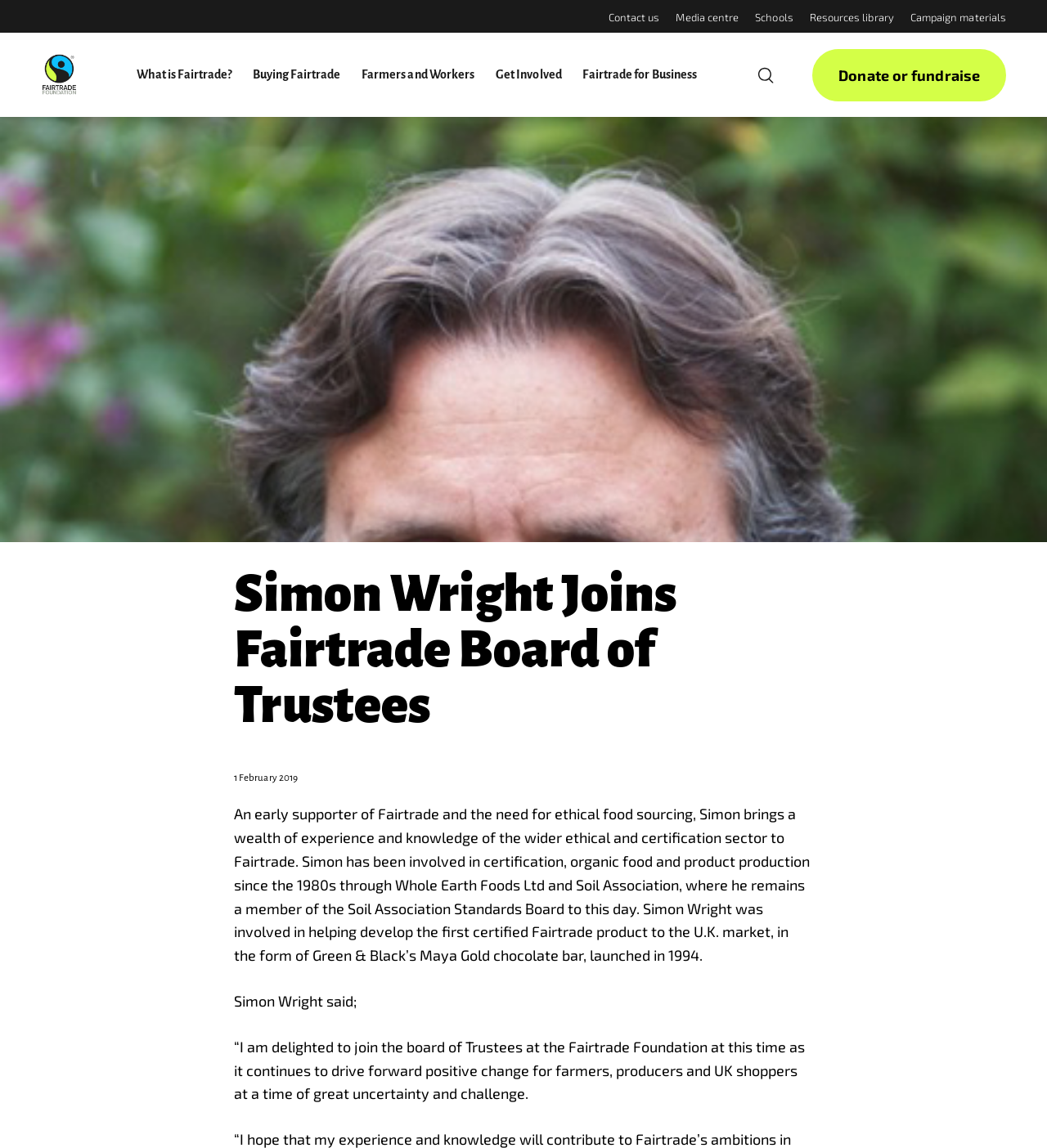Pinpoint the bounding box coordinates of the clickable area necessary to execute the following instruction: "Donate or fundraise". The coordinates should be given as four float numbers between 0 and 1, namely [left, top, right, bottom].

[0.801, 0.057, 0.936, 0.073]